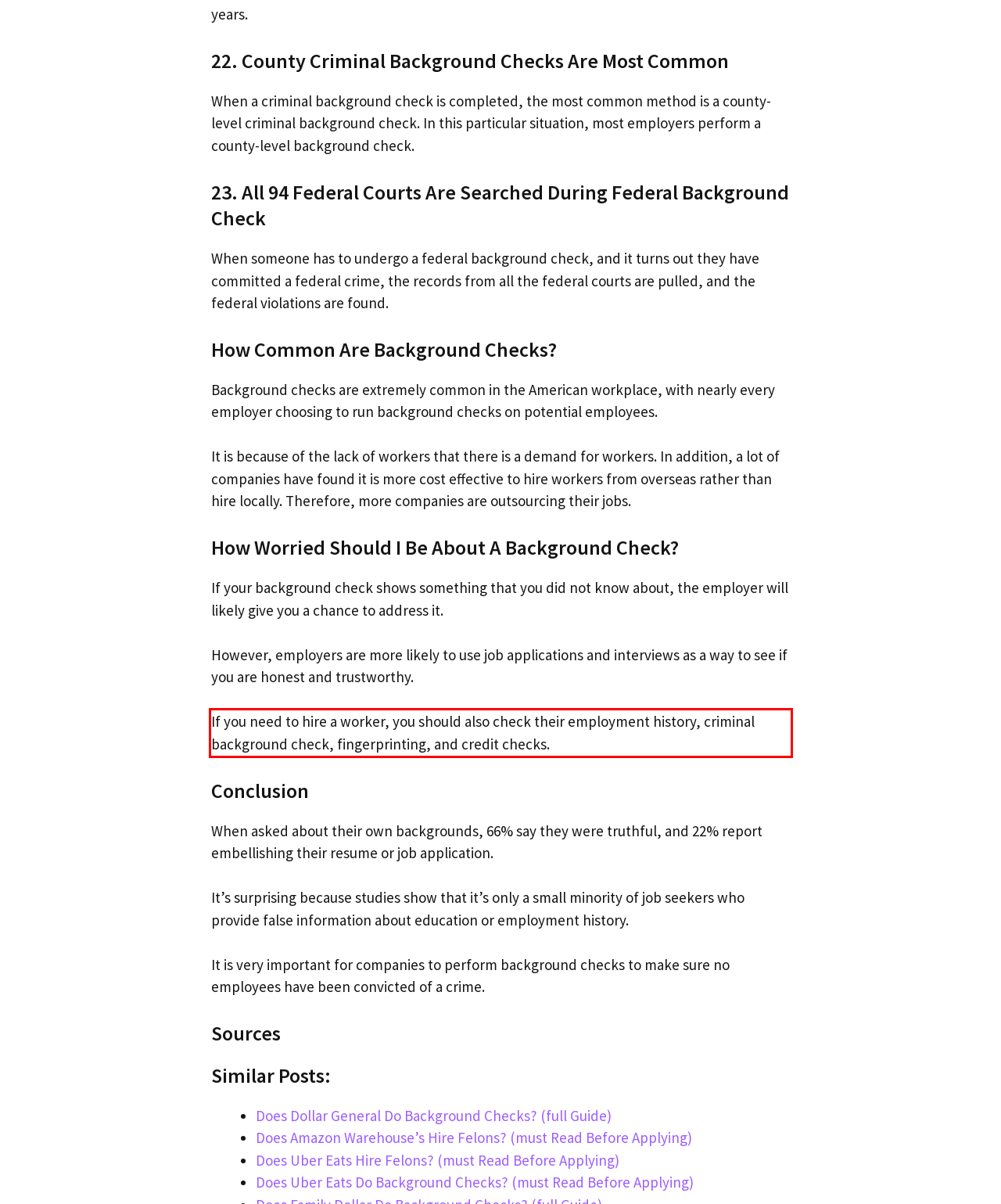You have a screenshot of a webpage with a red bounding box. Identify and extract the text content located inside the red bounding box.

If you need to hire a worker, you should also check their employment history, criminal background check, fingerprinting, and credit checks.